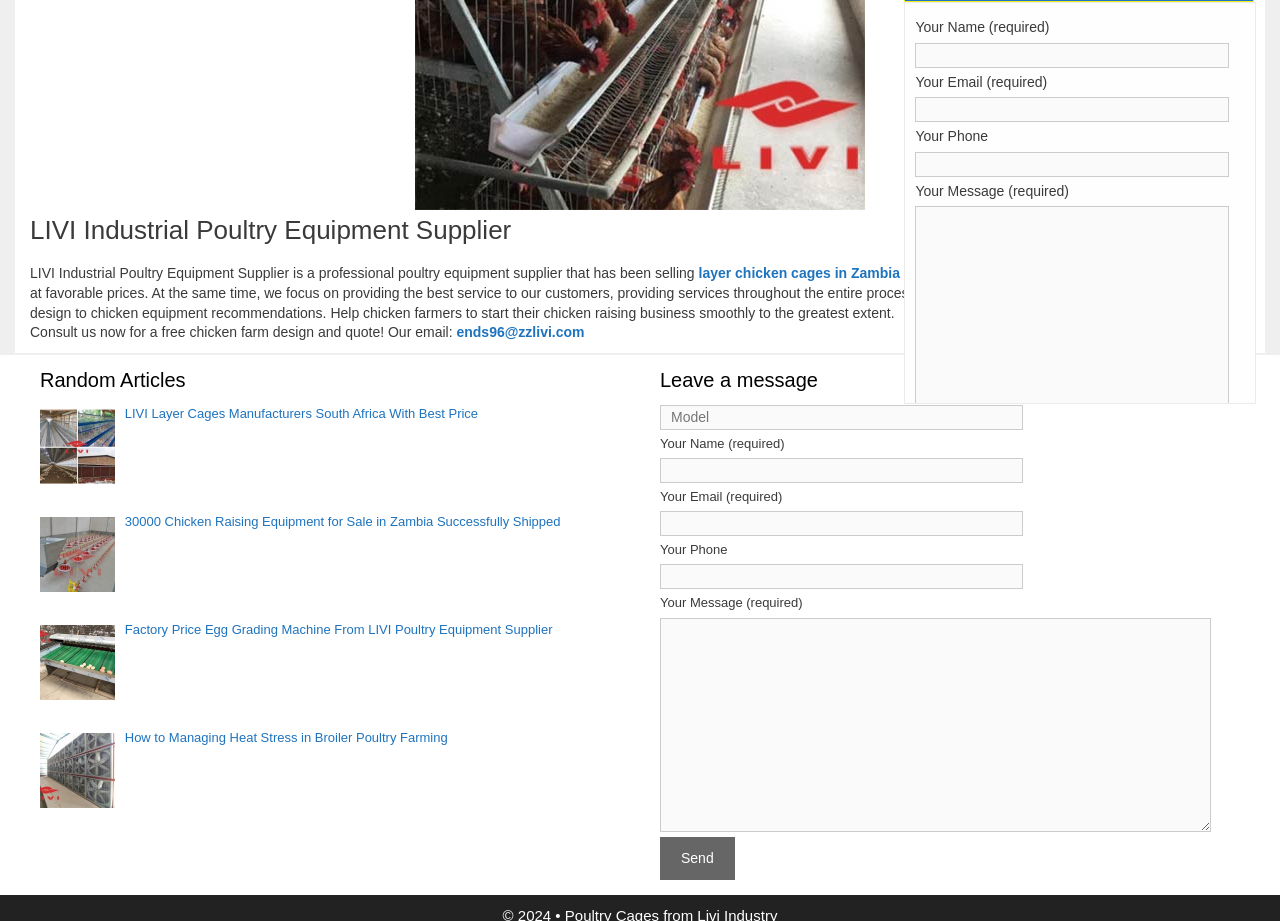Specify the bounding box coordinates of the element's region that should be clicked to achieve the following instruction: "Click the link to learn about layer chicken cages in Zambia". The bounding box coordinates consist of four float numbers between 0 and 1, in the format [left, top, right, bottom].

[0.546, 0.288, 0.703, 0.306]